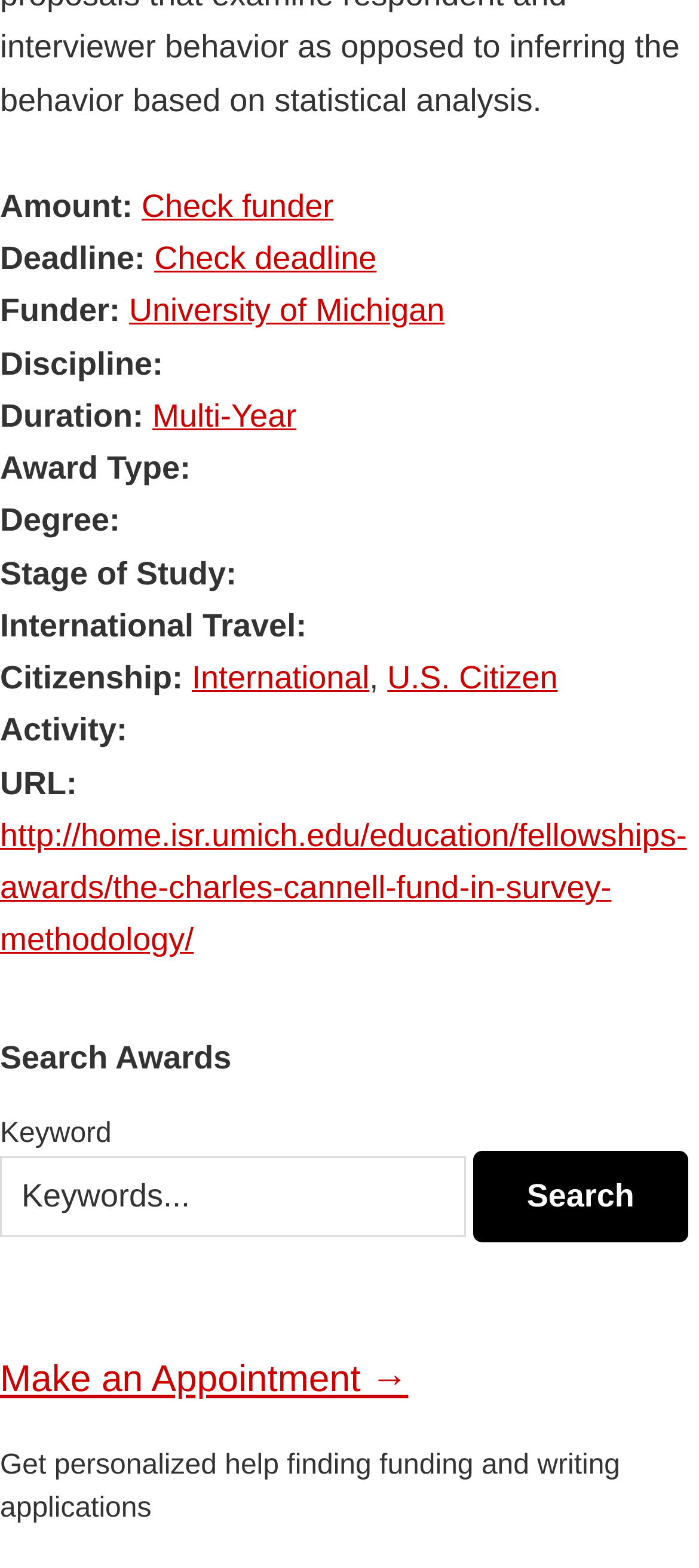Give the bounding box coordinates for the element described as: "parent_node: Keyword name="s" placeholder="Keywords..."".

[0.0, 0.738, 0.667, 0.789]